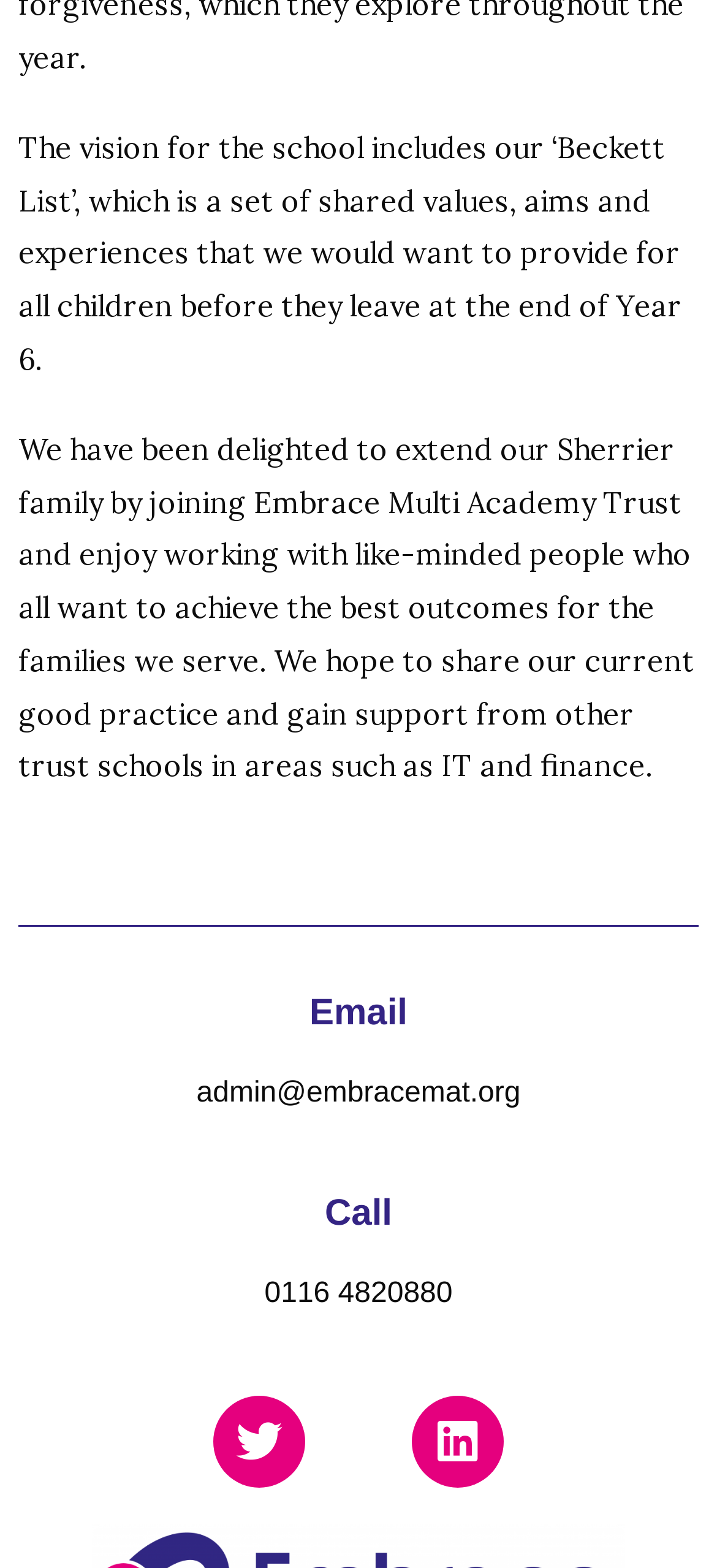How many social media links are present on the webpage?
Provide a detailed answer to the question using information from the image.

There are two social media links present on the webpage, one for Twitter and one for Linkedin, which are represented by their respective icons.